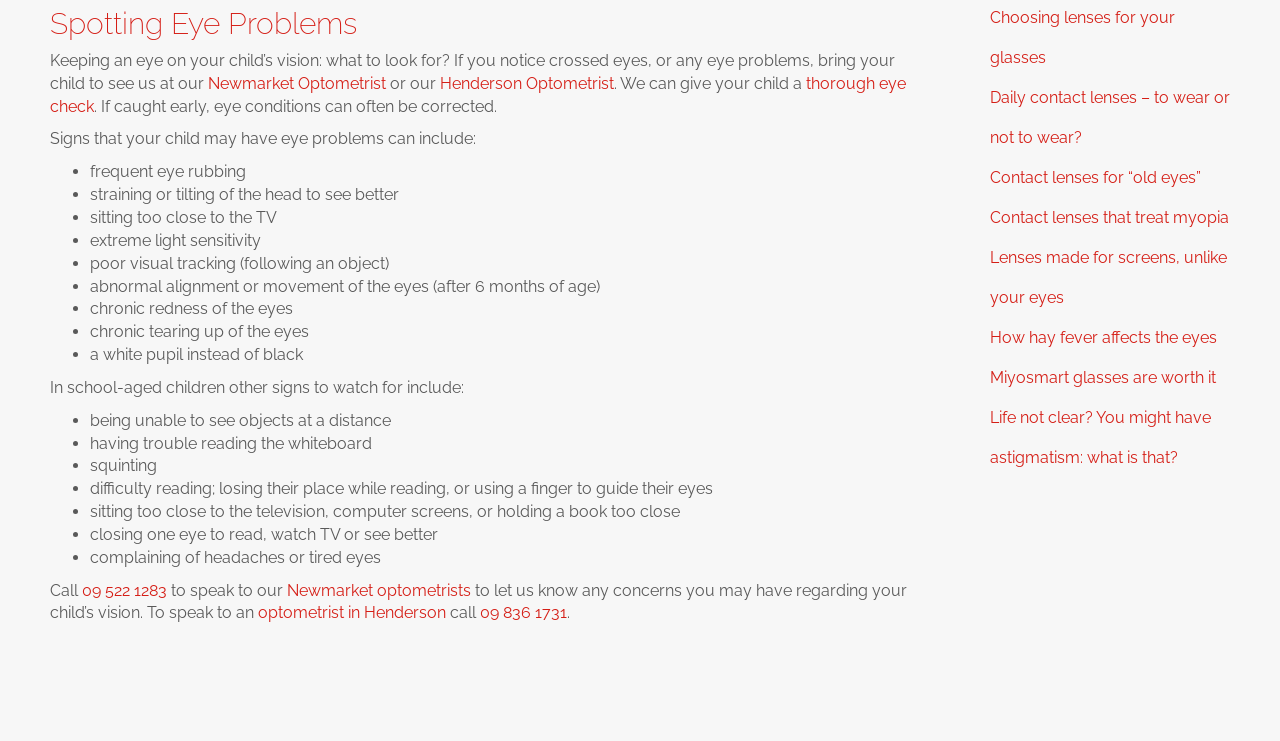Determine the bounding box coordinates of the region that needs to be clicked to achieve the task: "Click on 'optometrist in Henderson'".

[0.202, 0.814, 0.348, 0.84]